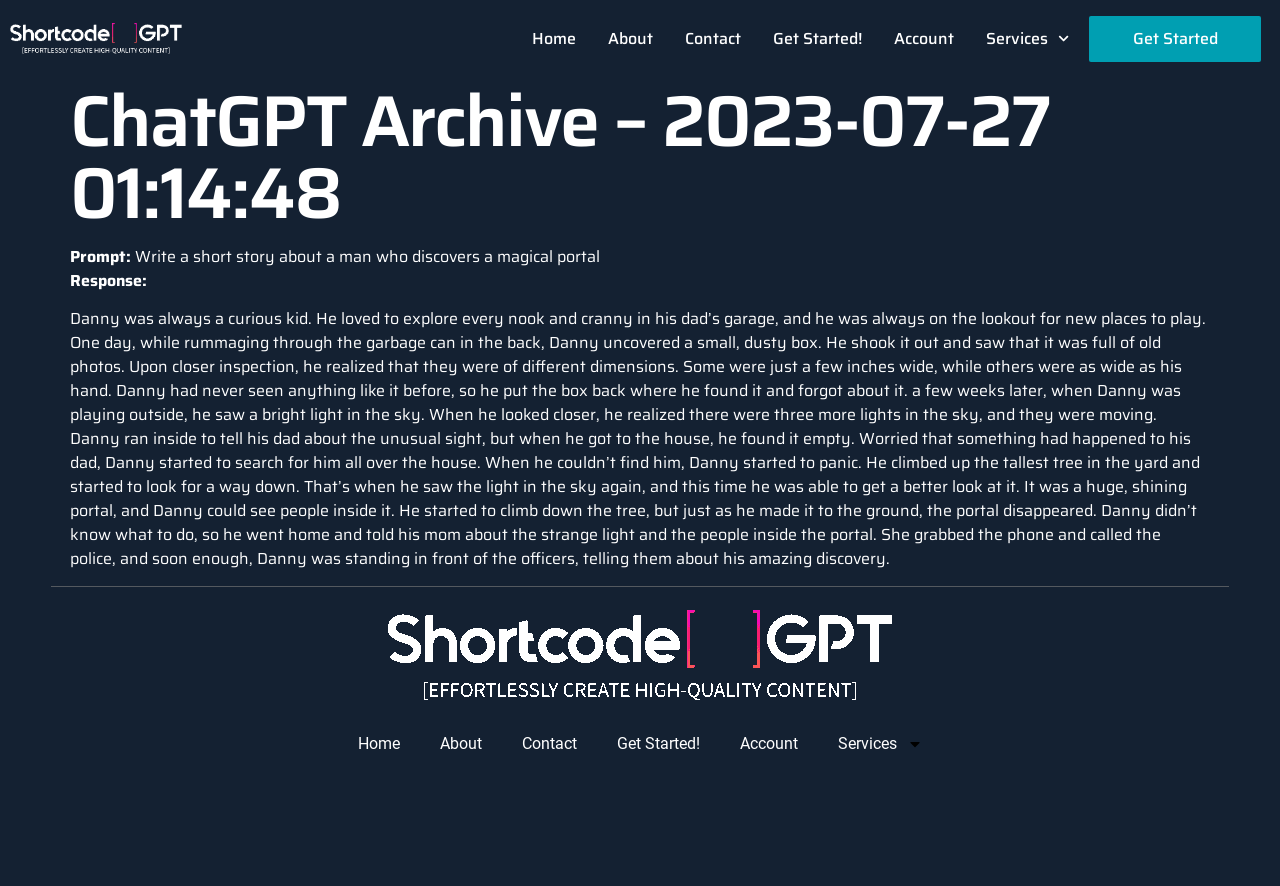Please give the bounding box coordinates of the area that should be clicked to fulfill the following instruction: "Click on the 'Get Started' button". The coordinates should be in the format of four float numbers from 0 to 1, i.e., [left, top, right, bottom].

[0.851, 0.017, 0.986, 0.069]